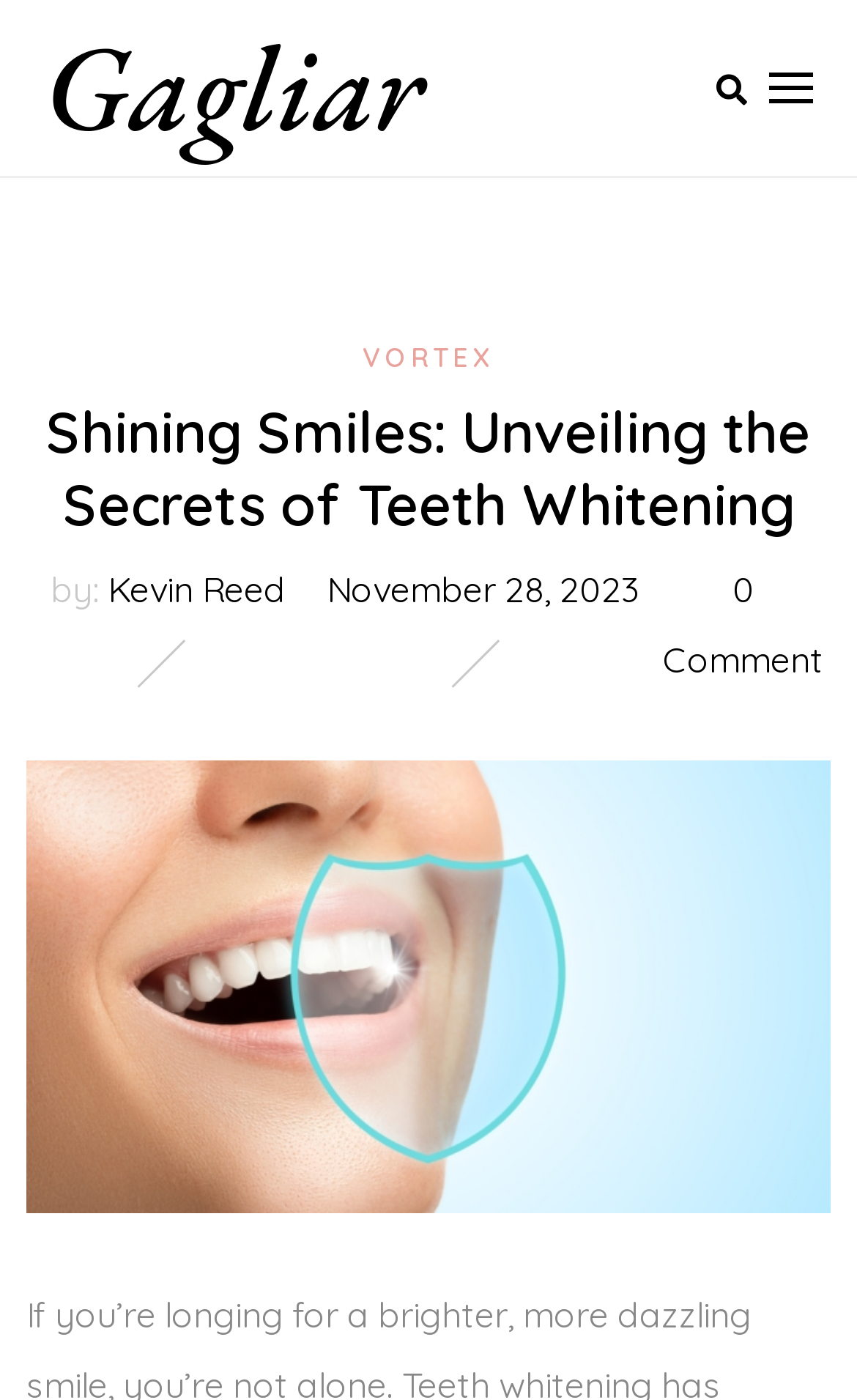When was this article published?
Provide a fully detailed and comprehensive answer to the question.

I found the publication date 'November 28, 2023' below the article title, which is a typical location for displaying the publication date of an article.